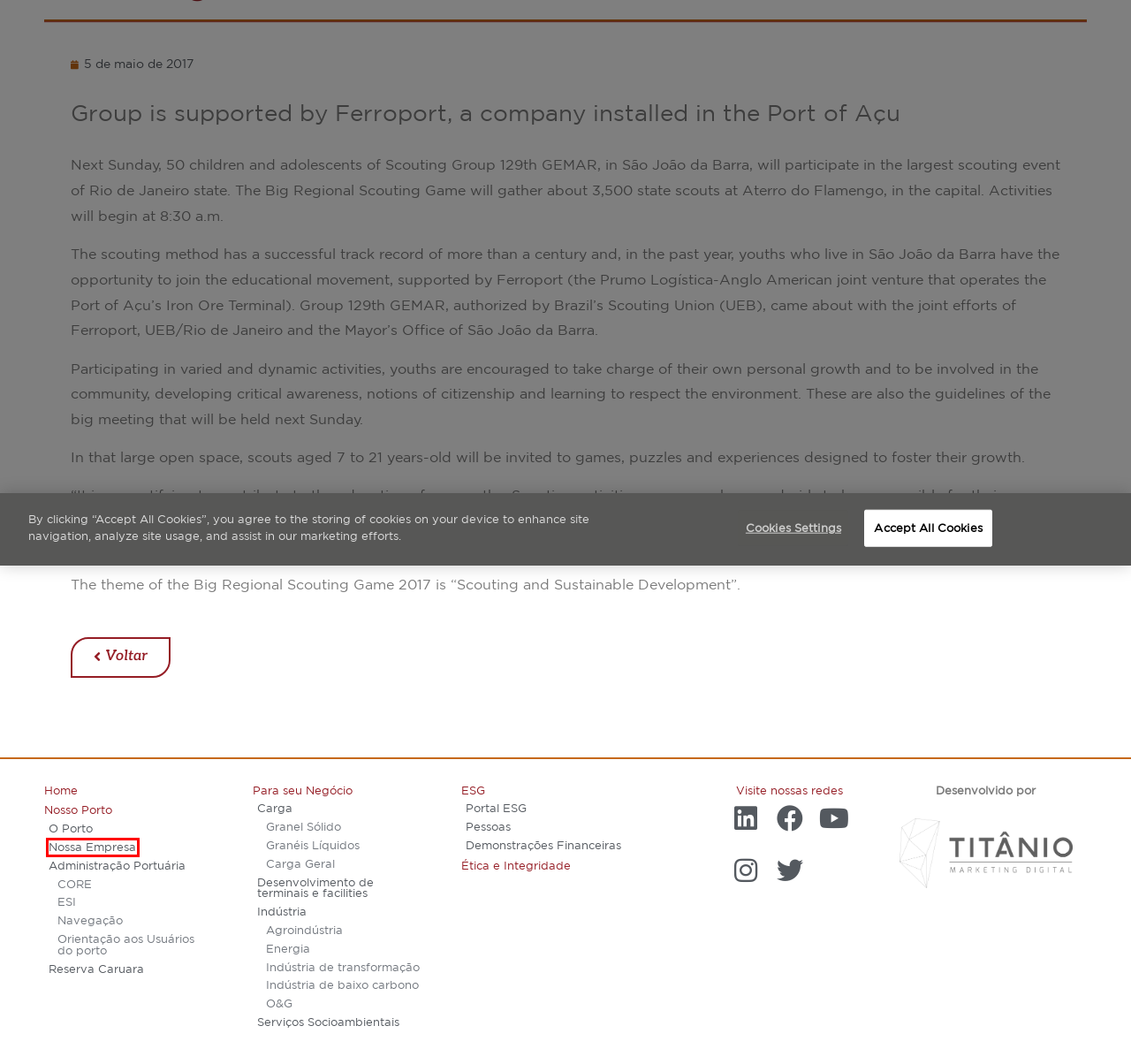You are given a screenshot of a webpage within which there is a red rectangle bounding box. Please choose the best webpage description that matches the new webpage after clicking the selected element in the bounding box. Here are the options:
A. Serviços Socioambientais - Porto do Açu
B. Granel Sólido - Porto do Açu
C. Indústrias de Baixo Carbono - Porto do Açu
D. Desenvolvimento de Terminais e Facilities - Porto do Açu
E. O Porto - Porto do Açu
F. Carga - Porto do Açu
G. Nossa Empresa - Porto do Açu
H. Pessoas - Porto do Açu

G